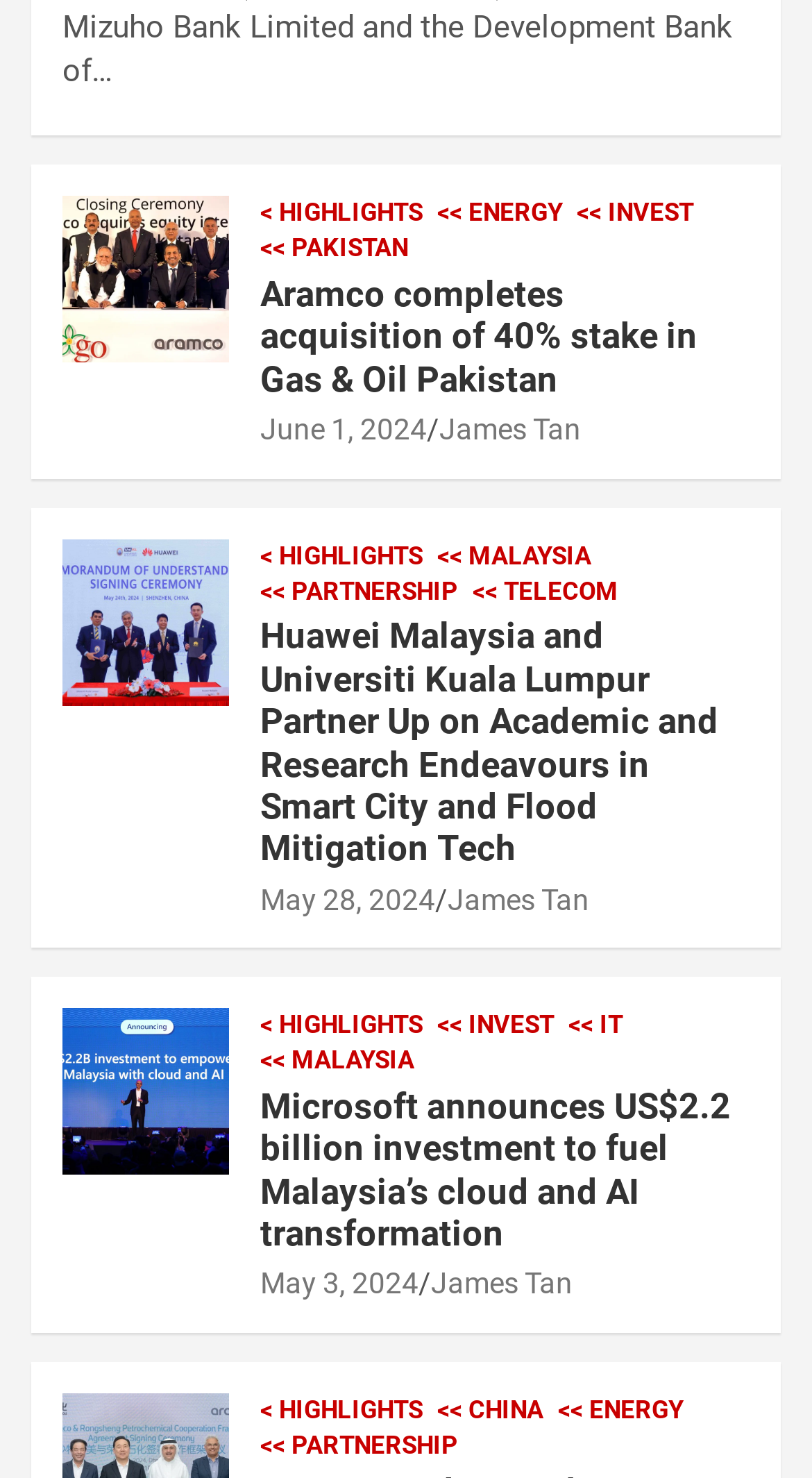What is the date of the third news article?
Refer to the screenshot and answer in one word or phrase.

May 3, 2024